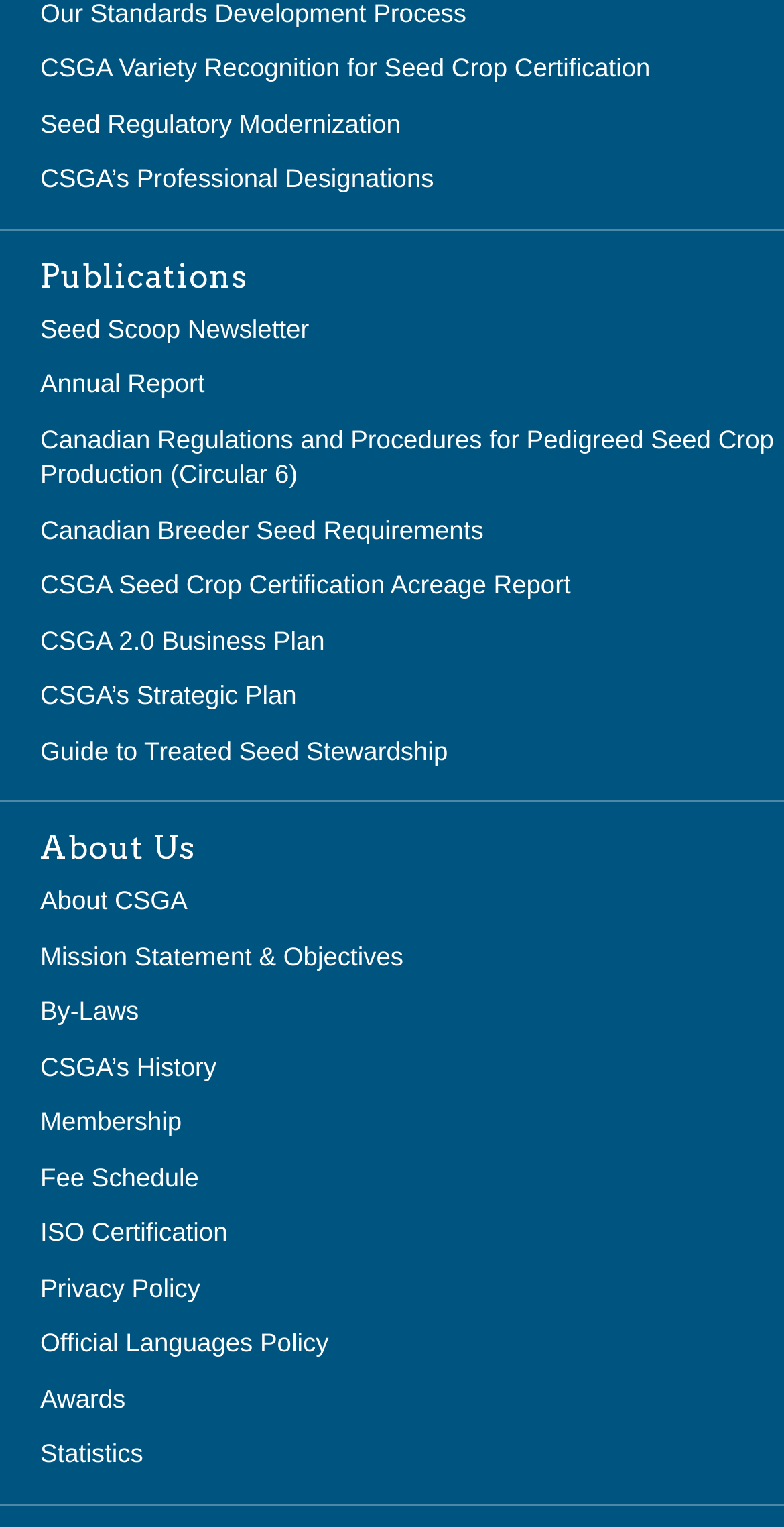Please predict the bounding box coordinates (top-left x, top-left y, bottom-right x, bottom-right y) for the UI element in the screenshot that fits the description: Fee Schedule

[0.051, 0.761, 0.254, 0.781]